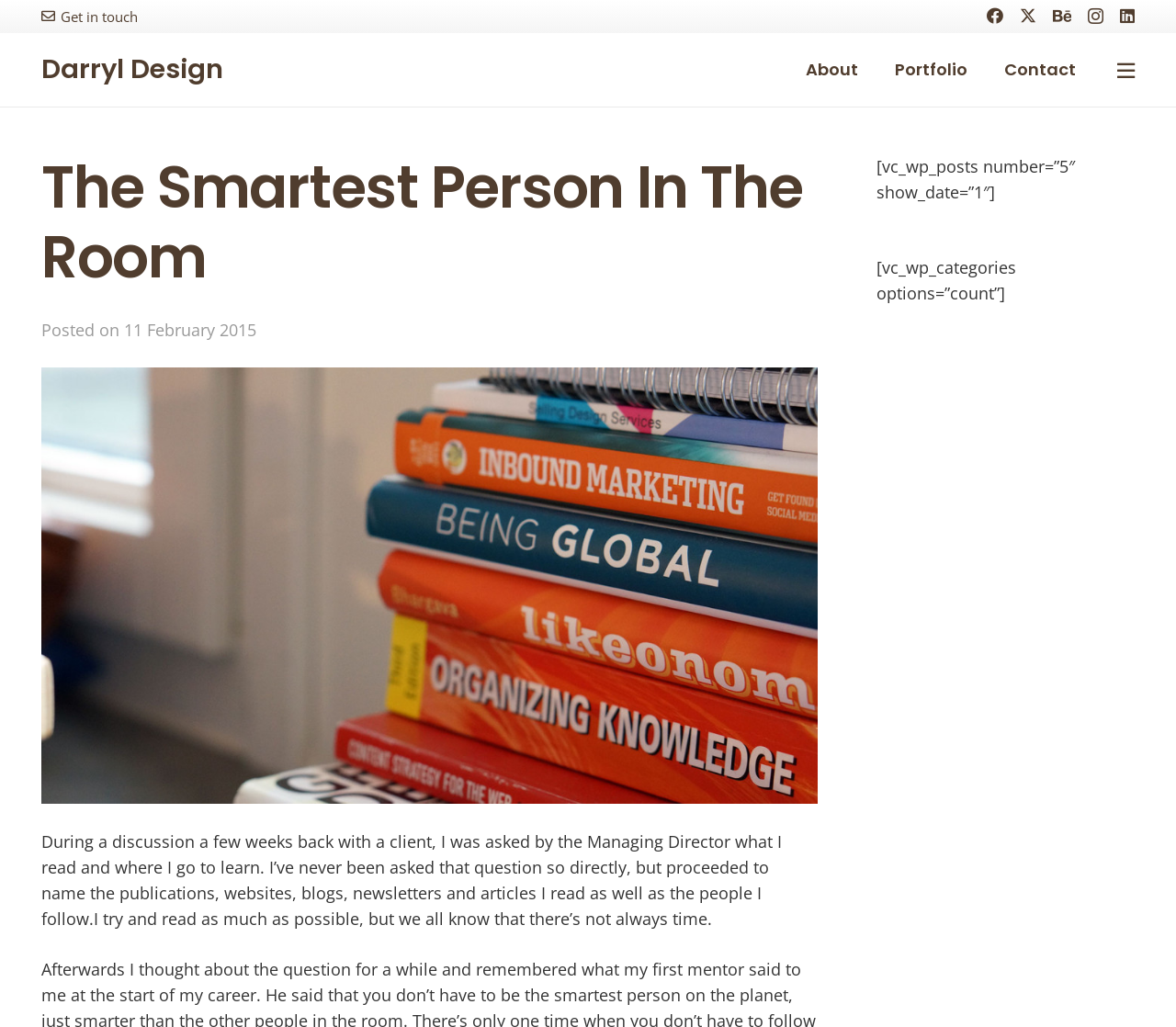Provide a one-word or short-phrase answer to the question:
What is the title of the latest article?

The Smartest Person In The Room